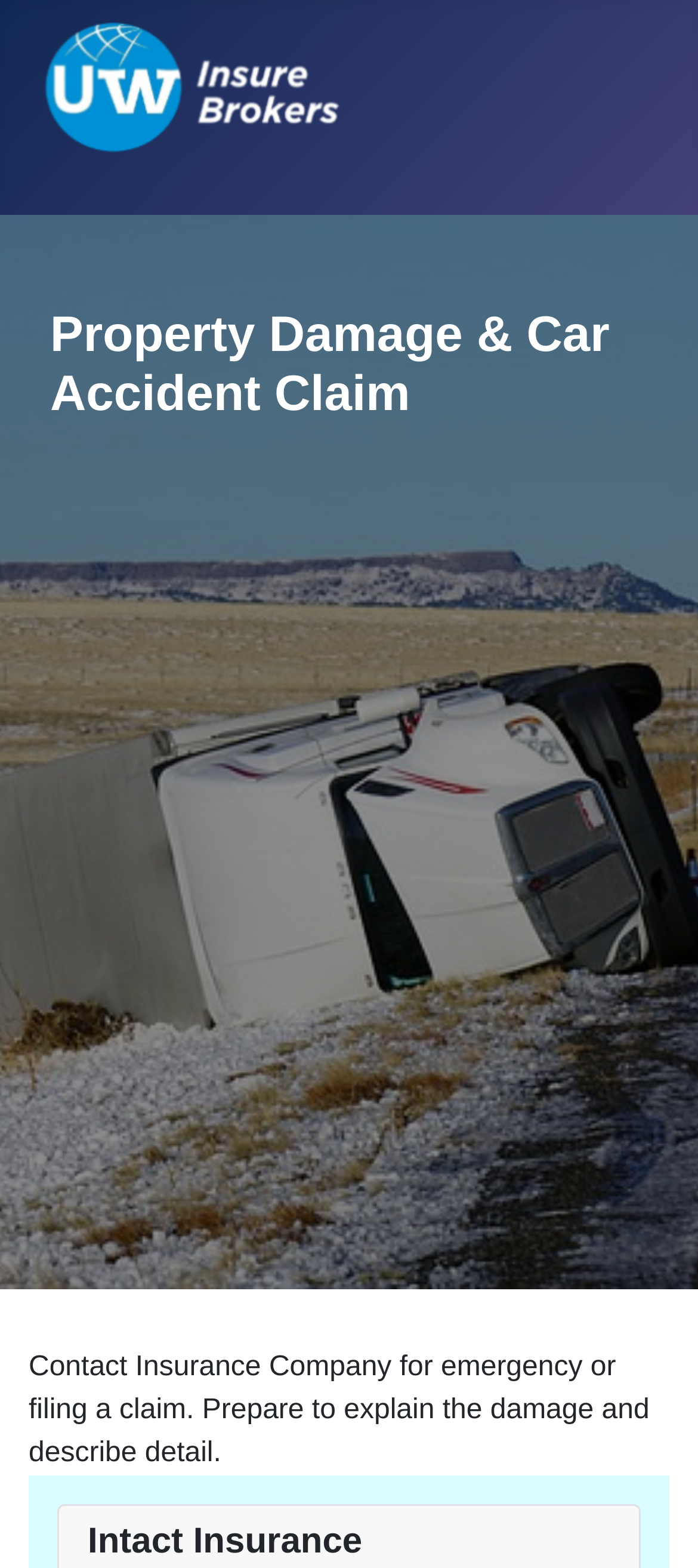What is the purpose of the 'Back to Top' link?
Please provide a single word or phrase answer based on the image.

To navigate to the top of the page